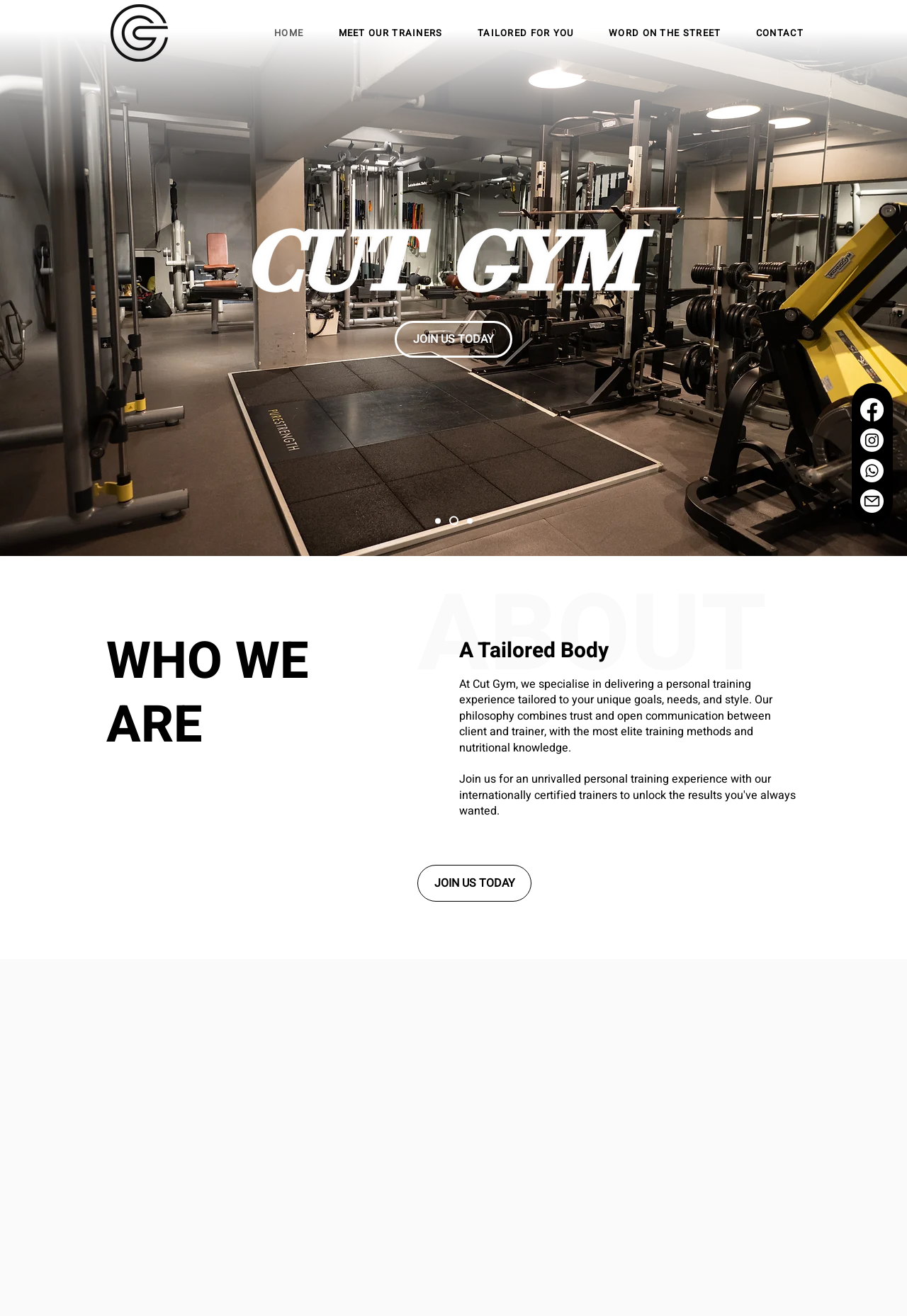Identify the bounding box for the given UI element using the description provided. Coordinates should be in the format (top-left x, top-left y, bottom-right x, bottom-right y) and must be between 0 and 1. Here is the description: JOIN US TODAY

[0.46, 0.657, 0.586, 0.685]